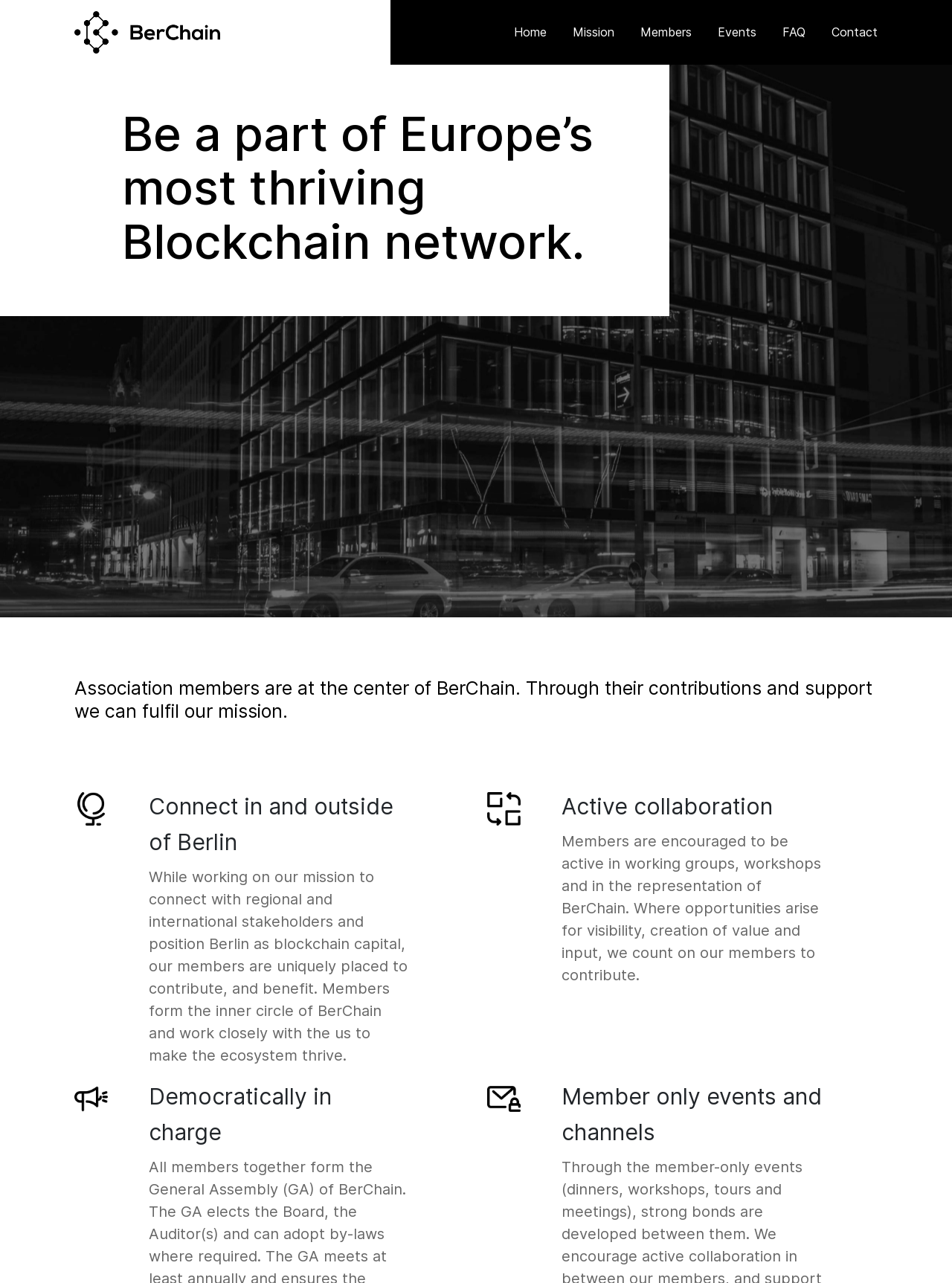Determine the bounding box coordinates for the UI element described. Format the coordinates as (top-left x, top-left y, bottom-right x, bottom-right y) and ensure all values are between 0 and 1. Element description: Contact

[0.873, 0.019, 0.922, 0.031]